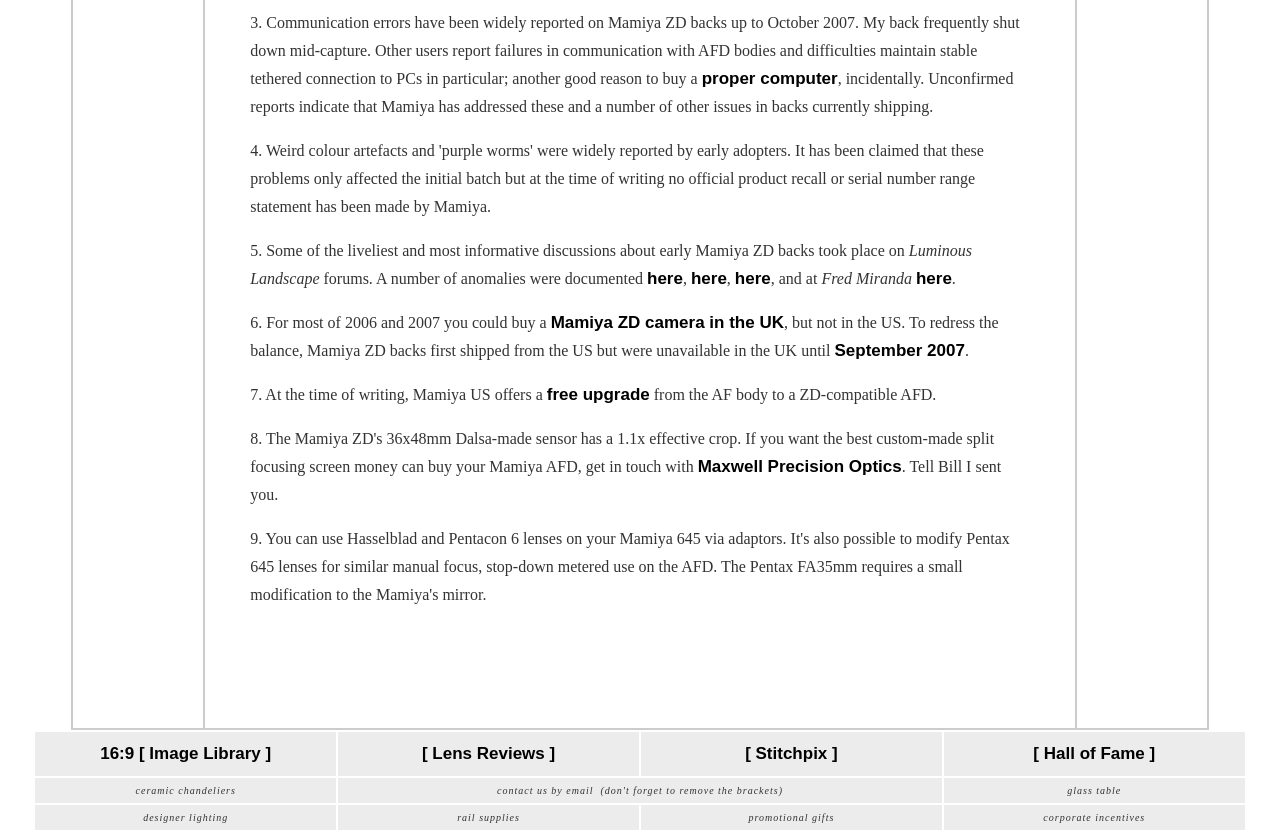Find the bounding box coordinates for the HTML element described as: "[ Lens Reviews ]". The coordinates should consist of four float values between 0 and 1, i.e., [left, top, right, bottom].

[0.33, 0.886, 0.434, 0.908]